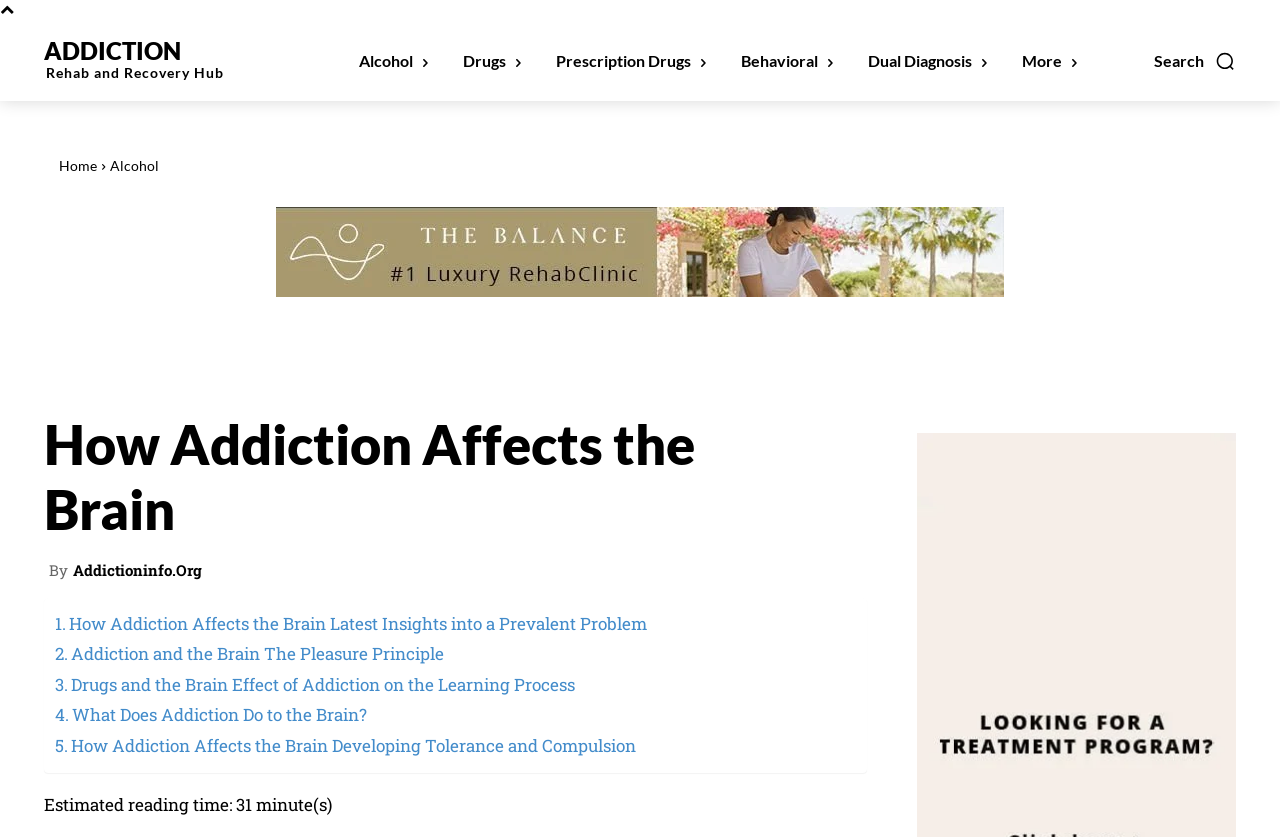Please give the bounding box coordinates of the area that should be clicked to fulfill the following instruction: "Learn about addiction rehab and recovery". The coordinates should be in the format of four float numbers from 0 to 1, i.e., [left, top, right, bottom].

[0.034, 0.047, 0.173, 0.096]